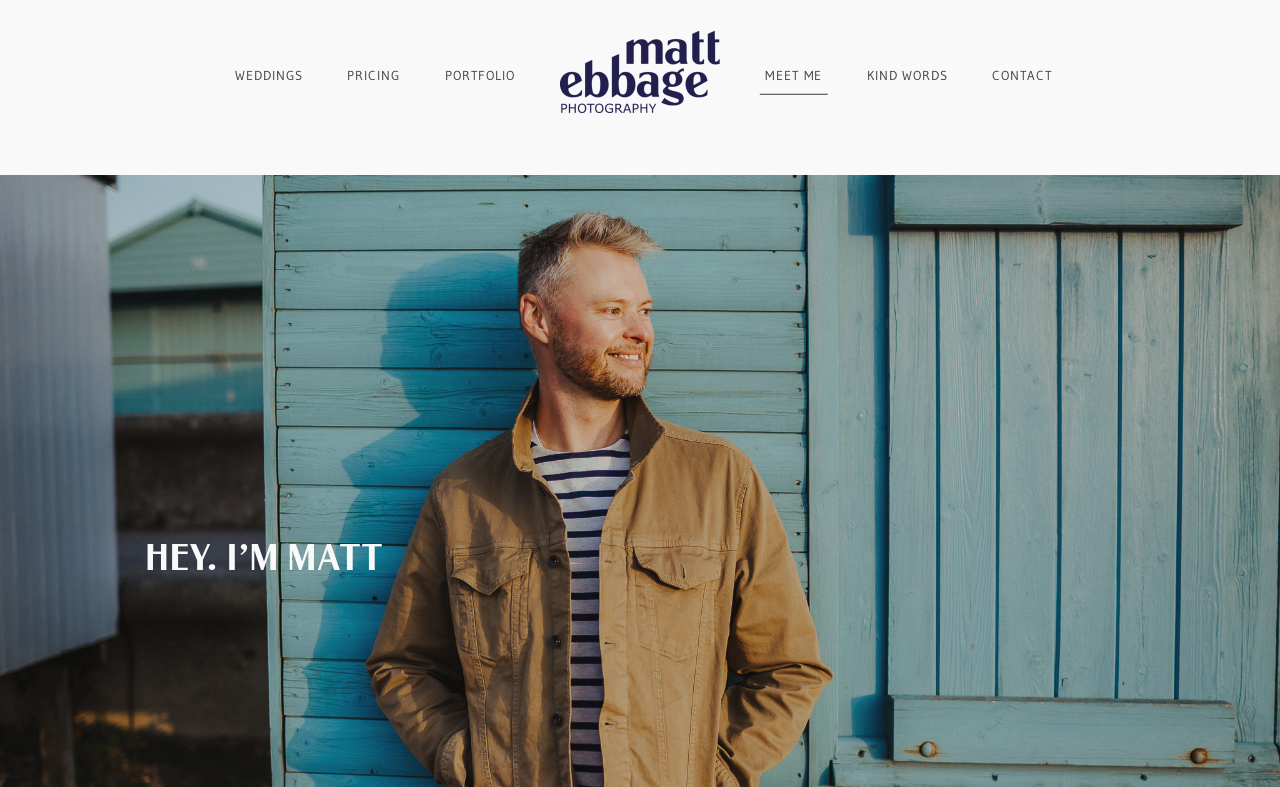Provide a comprehensive description of the webpage.

The webpage is about Matt Ebbage, a documentary wedding photographer. At the top of the page, there is a header section with several links, including "WEDDINGS", "PRICING", "PORTFOLIO", "MEET ME", "KIND WORDS", and "CONTACT". These links are positioned horizontally, with "WEDDINGS" on the left and "CONTACT" on the right. 

In the center of the top section, there is a logo or branding element with the text "Matt Ebbage Photography" repeated three times, accompanied by three identical images. This element is slightly larger and more prominent than the links.

Below the header section, there is a large heading that reads "HEY. I'M MATT", which is positioned near the top-left corner of the page.